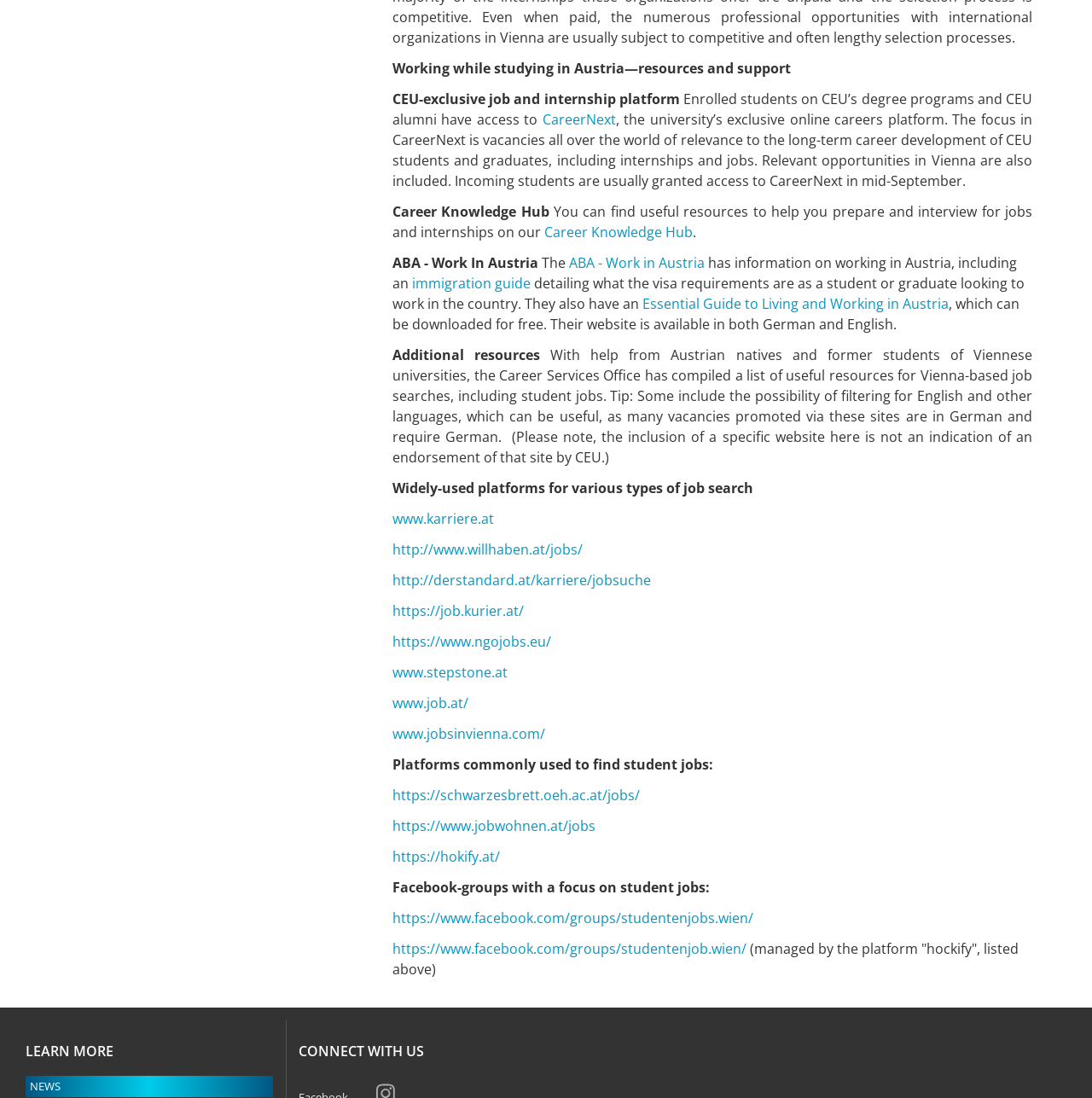What is the focus of CareerNext?
Look at the image and respond to the question as thoroughly as possible.

According to the webpage, CareerNext is the university's exclusive online careers platform, and its focus is on vacancies all over the world of relevance to the long-term career development of CEU students and graduates, including internships and jobs.